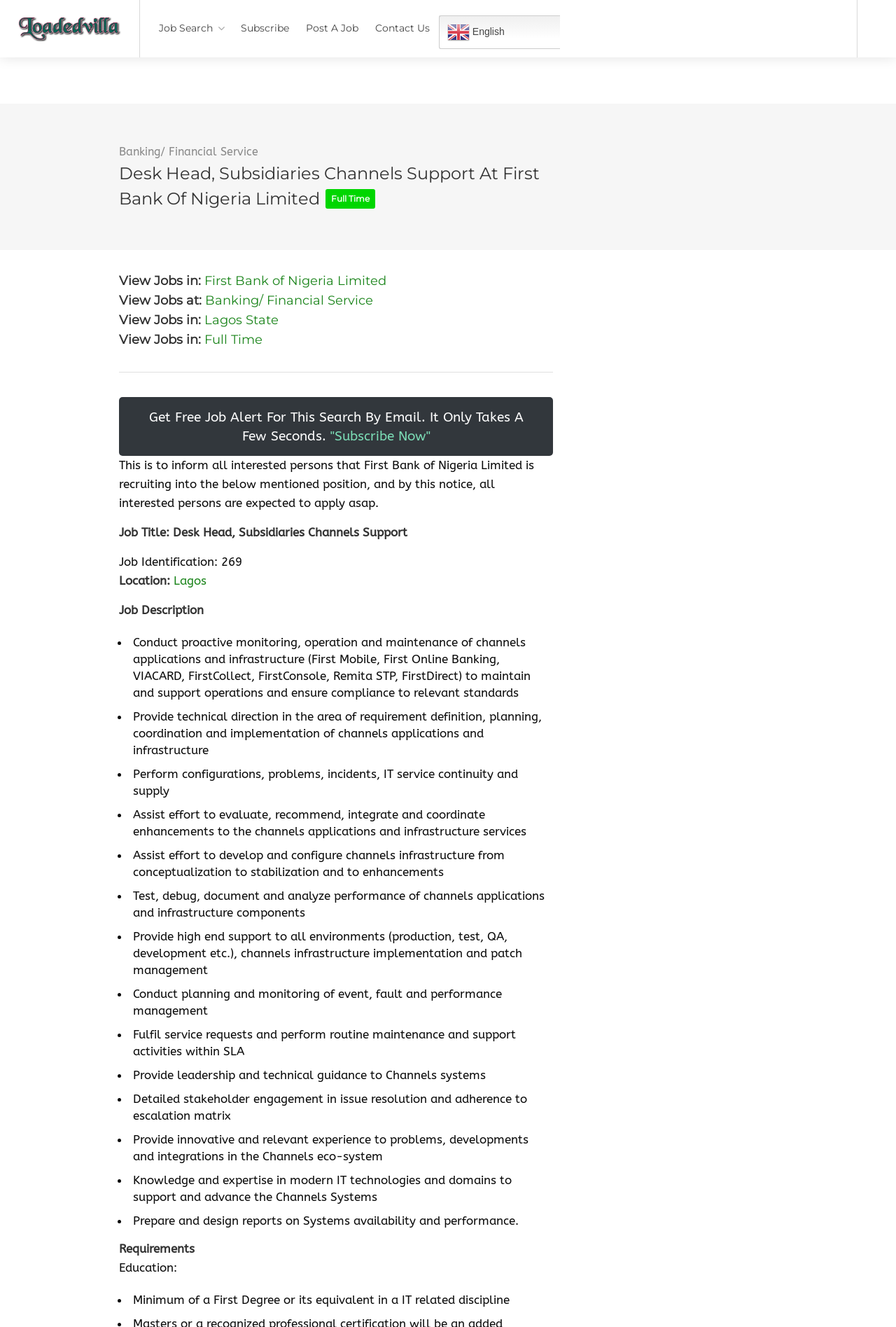Extract the primary headline from the webpage and present its text.

Desk Head, Subsidiaries Channels Support At First Bank Of Nigeria Limited Full Time